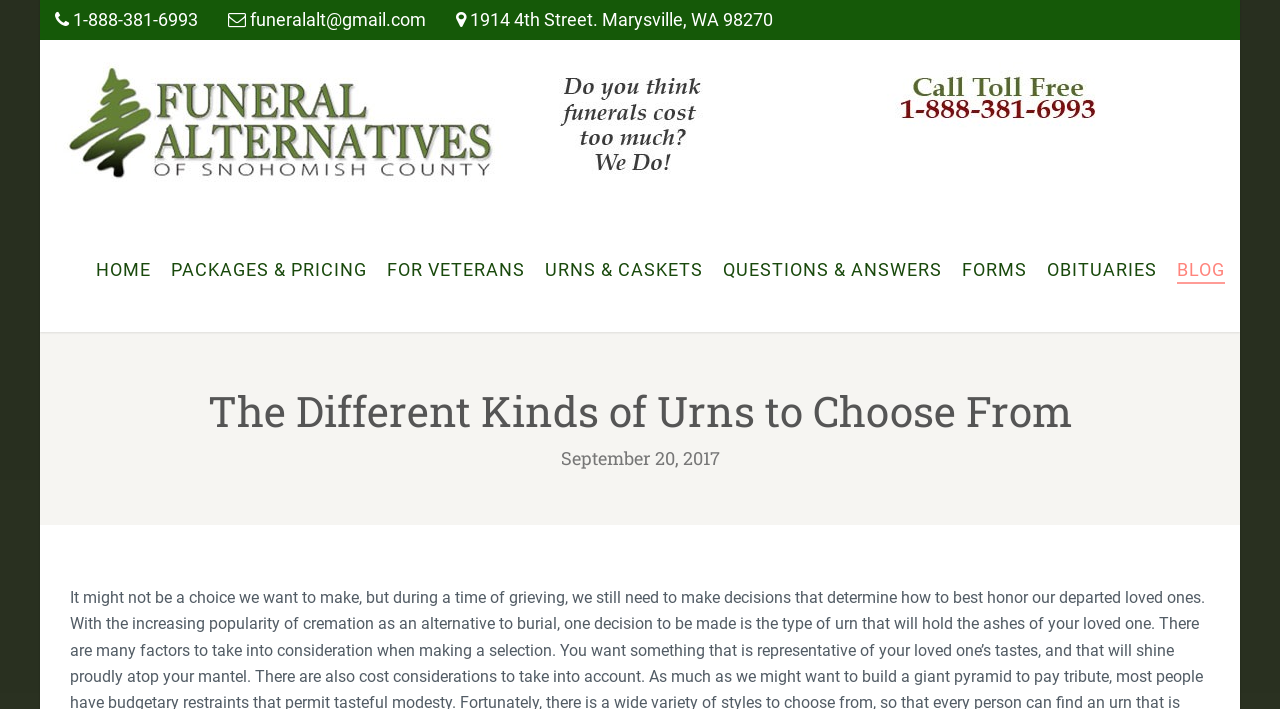Identify the bounding box coordinates of the clickable region necessary to fulfill the following instruction: "go to HOME". The bounding box coordinates should be four float numbers between 0 and 1, i.e., [left, top, right, bottom].

[0.075, 0.293, 0.118, 0.468]